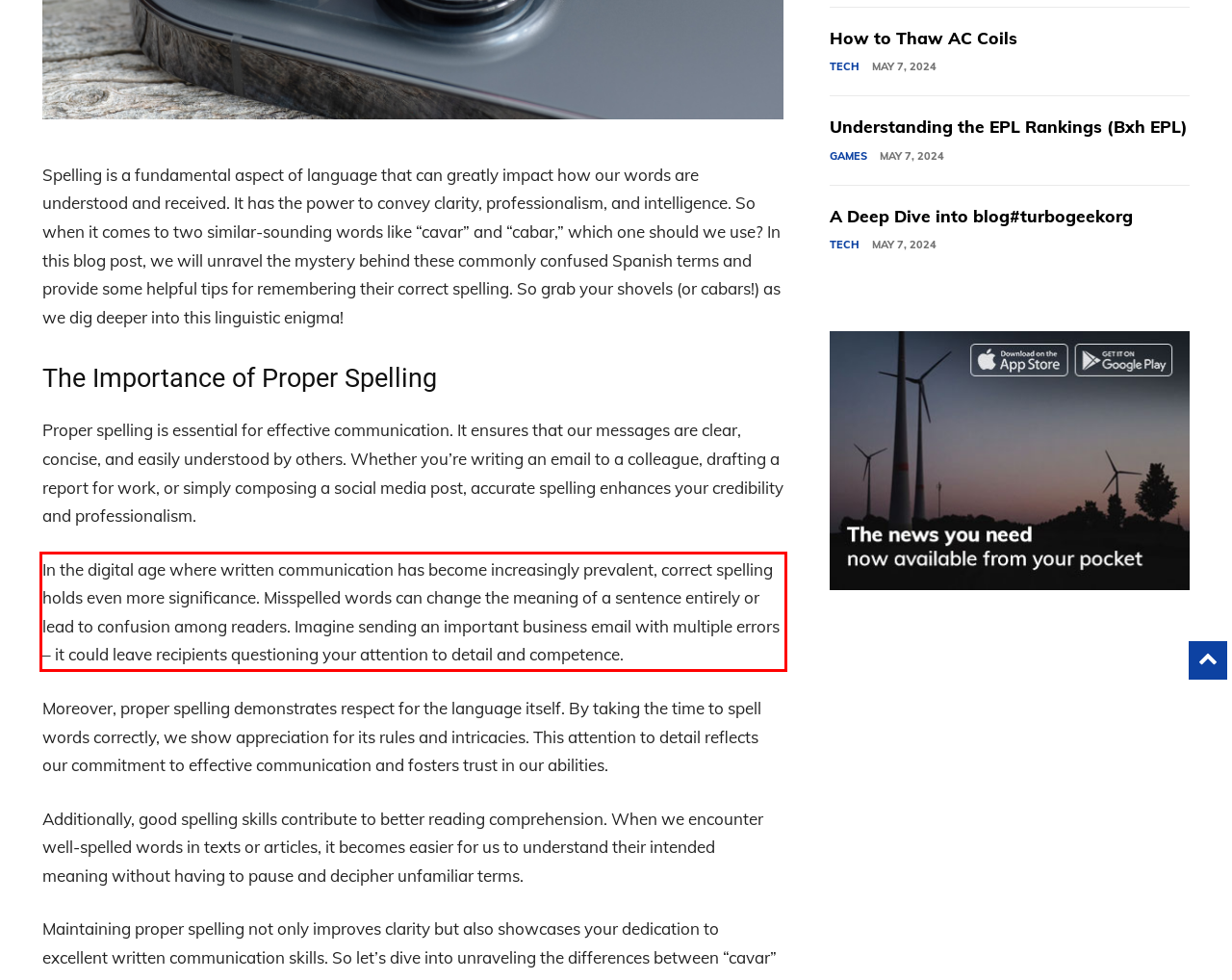Given a webpage screenshot, identify the text inside the red bounding box using OCR and extract it.

In the digital age where written communication has become increasingly prevalent, correct spelling holds even more significance. Misspelled words can change the meaning of a sentence entirely or lead to confusion among readers. Imagine sending an important business email with multiple errors – it could leave recipients questioning your attention to detail and competence.